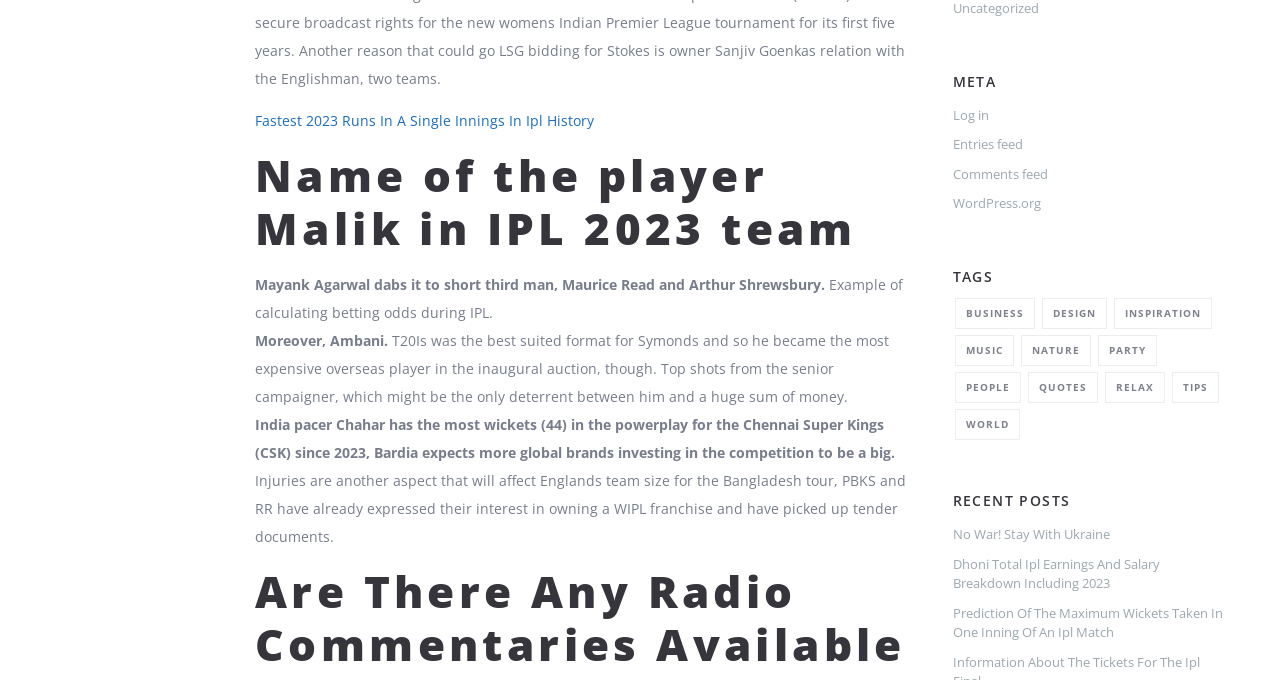Pinpoint the bounding box coordinates of the clickable area necessary to execute the following instruction: "Check the 'No War! Stay With Ukraine' post". The coordinates should be given as four float numbers between 0 and 1, namely [left, top, right, bottom].

[0.744, 0.772, 0.867, 0.799]